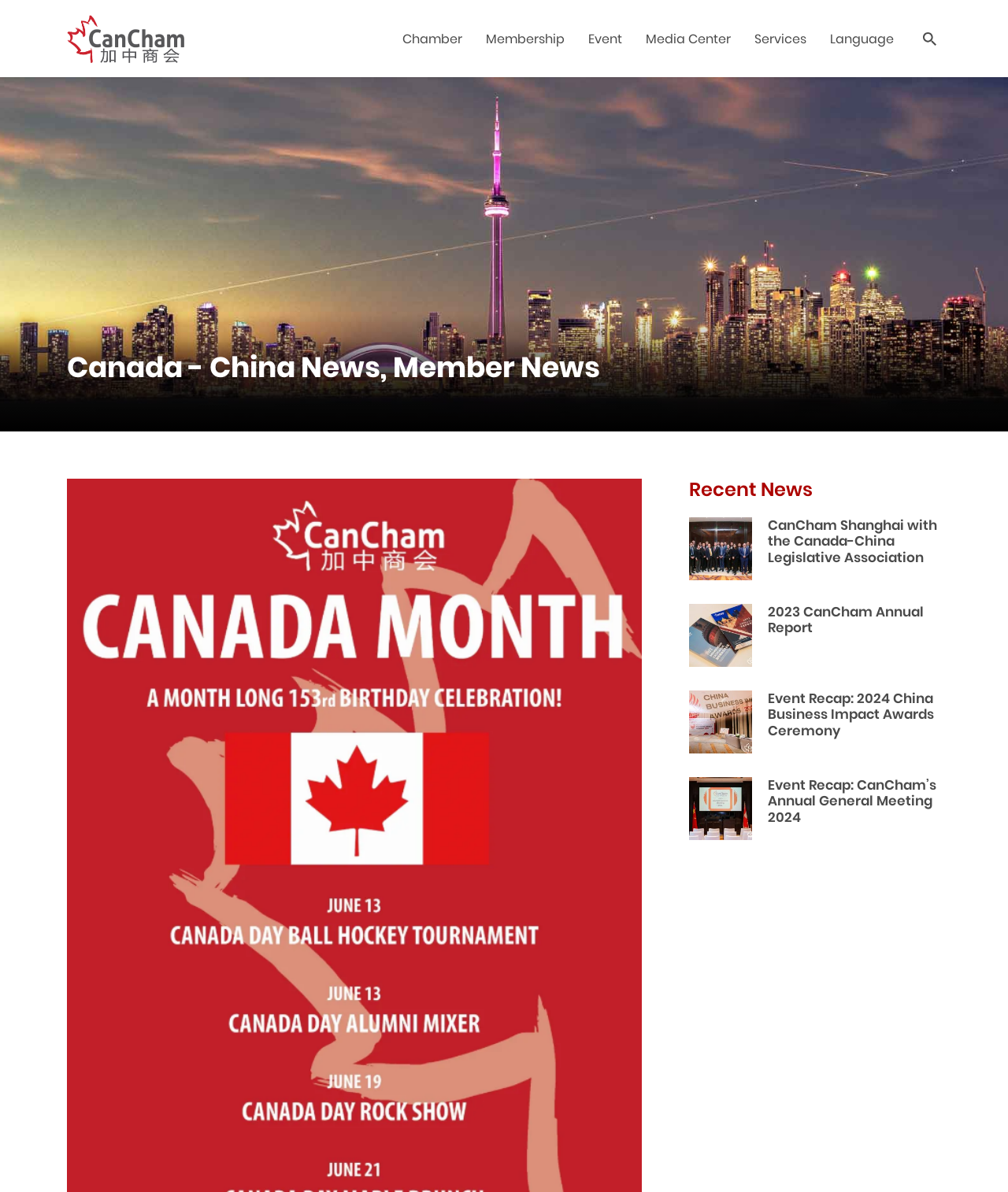From the screenshot, find the bounding box of the UI element matching this description: "Media Center". Supply the bounding box coordinates in the form [left, top, right, bottom], each a float between 0 and 1.

[0.641, 0.025, 0.725, 0.064]